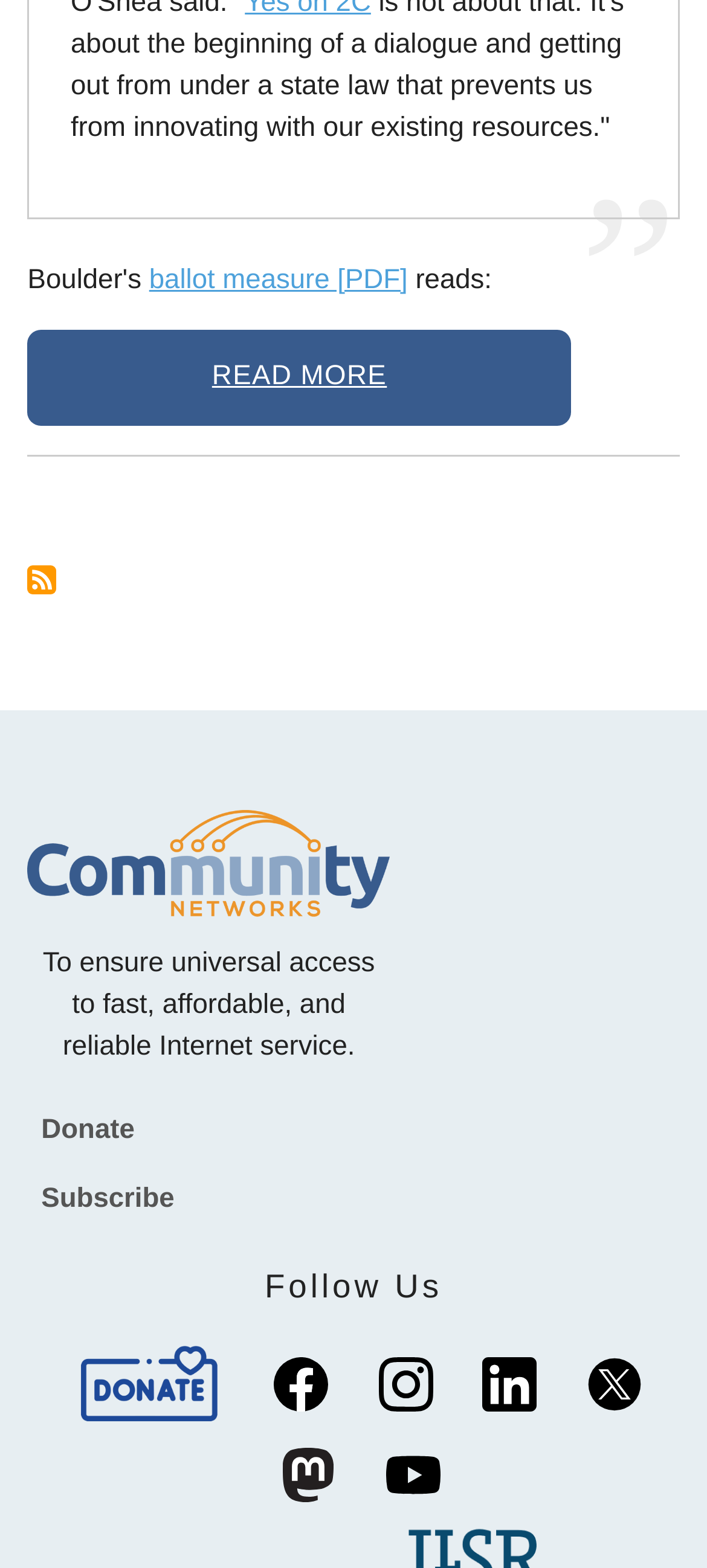Locate the coordinates of the bounding box for the clickable region that fulfills this instruction: "click the link to read more".

[0.039, 0.21, 0.808, 0.272]